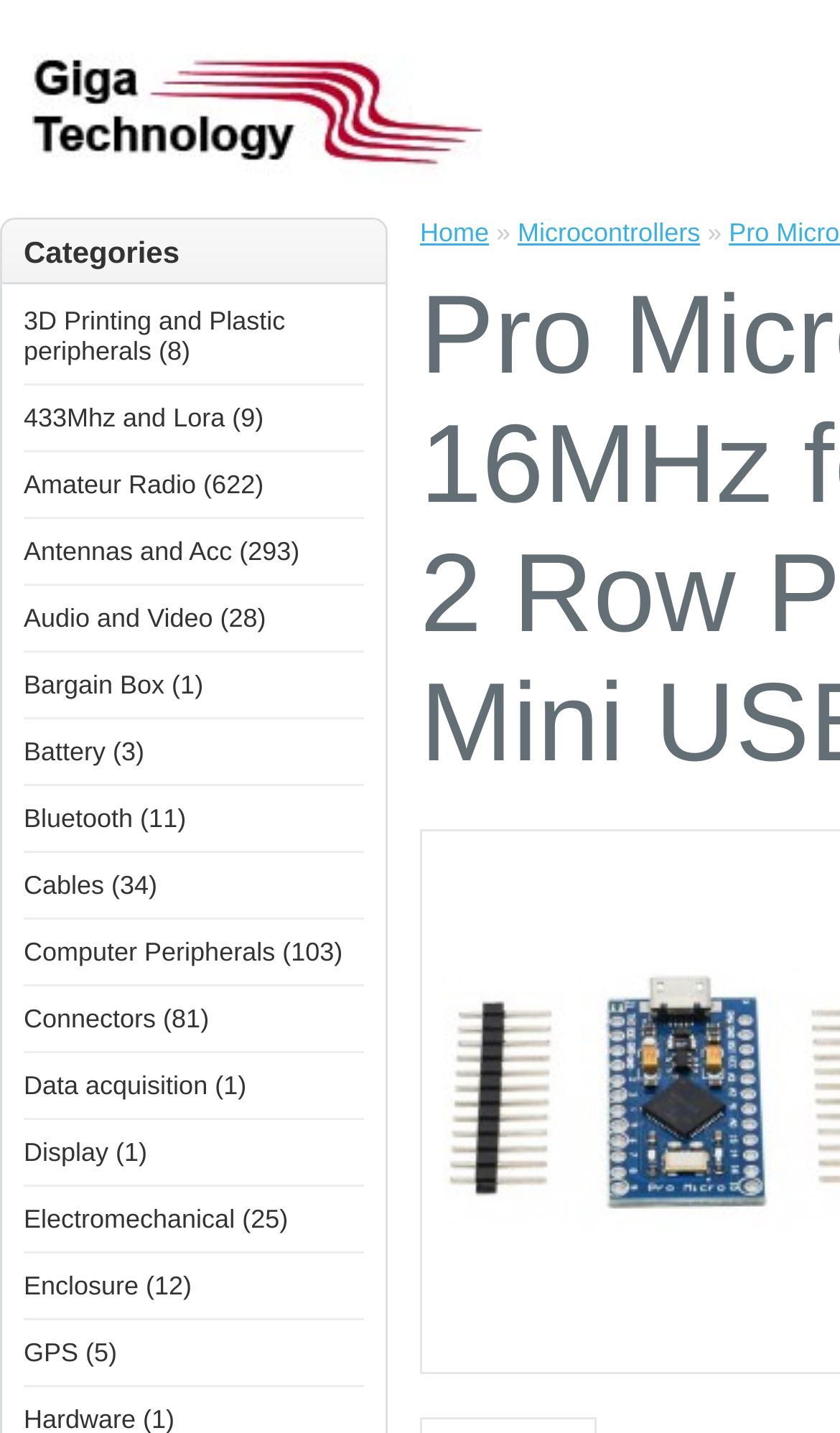What is the navigation menu item after 'Home'?
Please give a detailed and elaborate explanation in response to the question.

The navigation menu is located at the top of the webpage, and the items are 'Home', '»', and 'Microcontrollers', in that order.